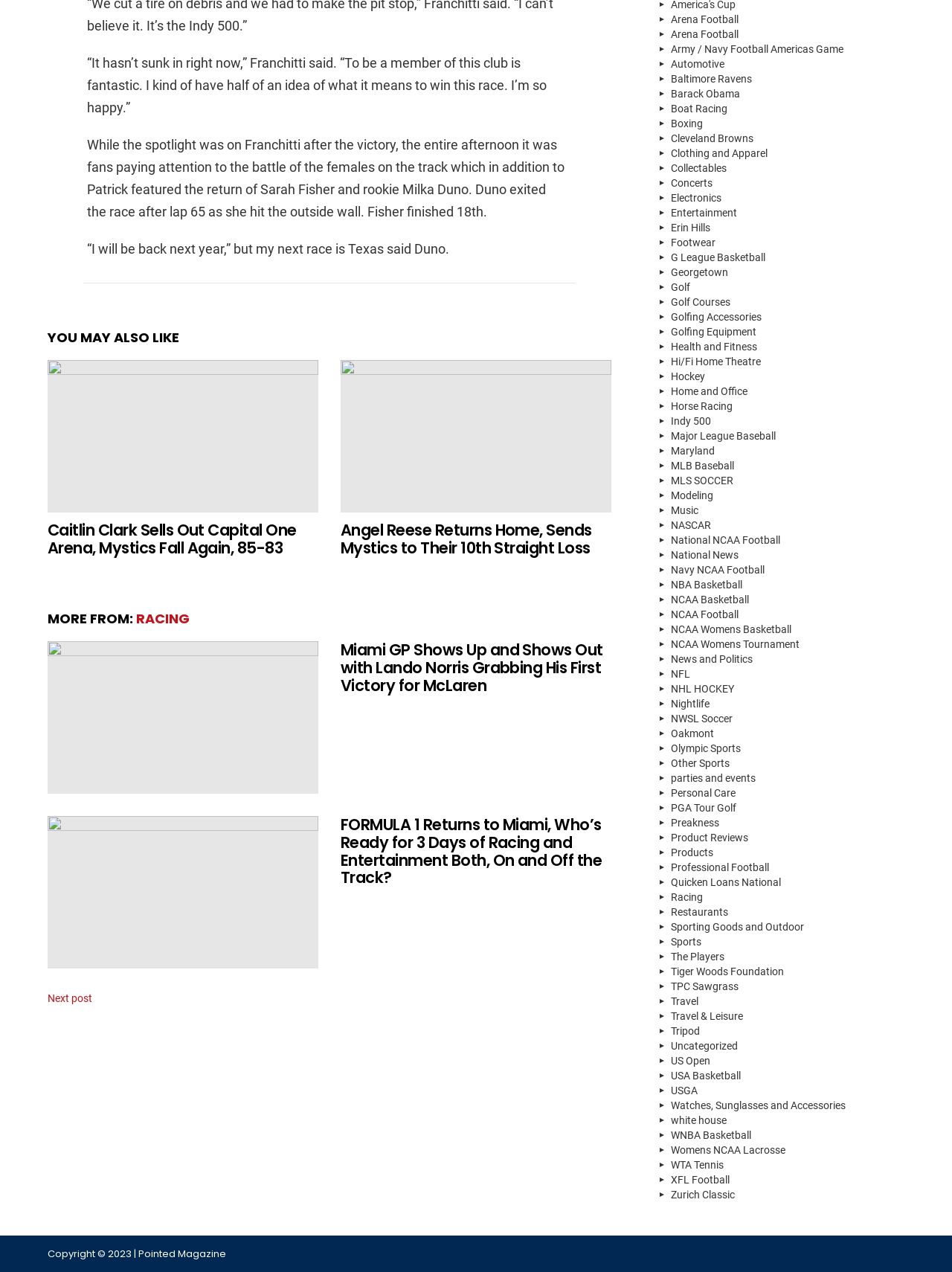Determine the bounding box coordinates of the clickable region to carry out the instruction: "Go to 'RACING'".

[0.143, 0.479, 0.199, 0.493]